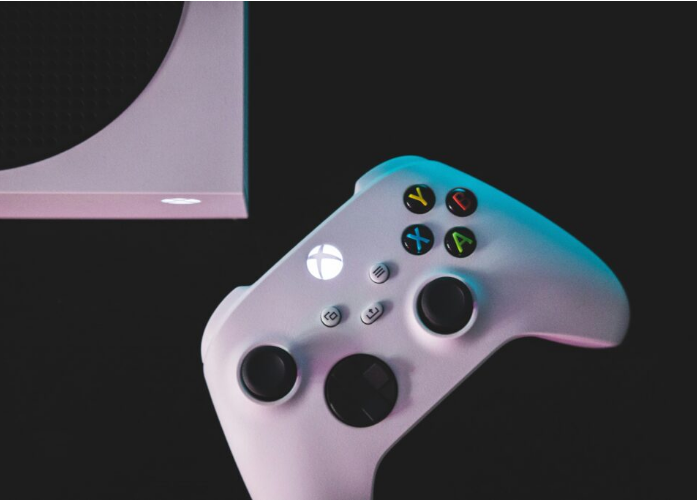What is the purpose of the subtle light on the console?
Can you provide an in-depth and detailed response to the question?

The caption states that the subtle light on the console 'hints at its advanced technology', suggesting that the light is a design element intended to convey the console's technological capabilities and modernity.